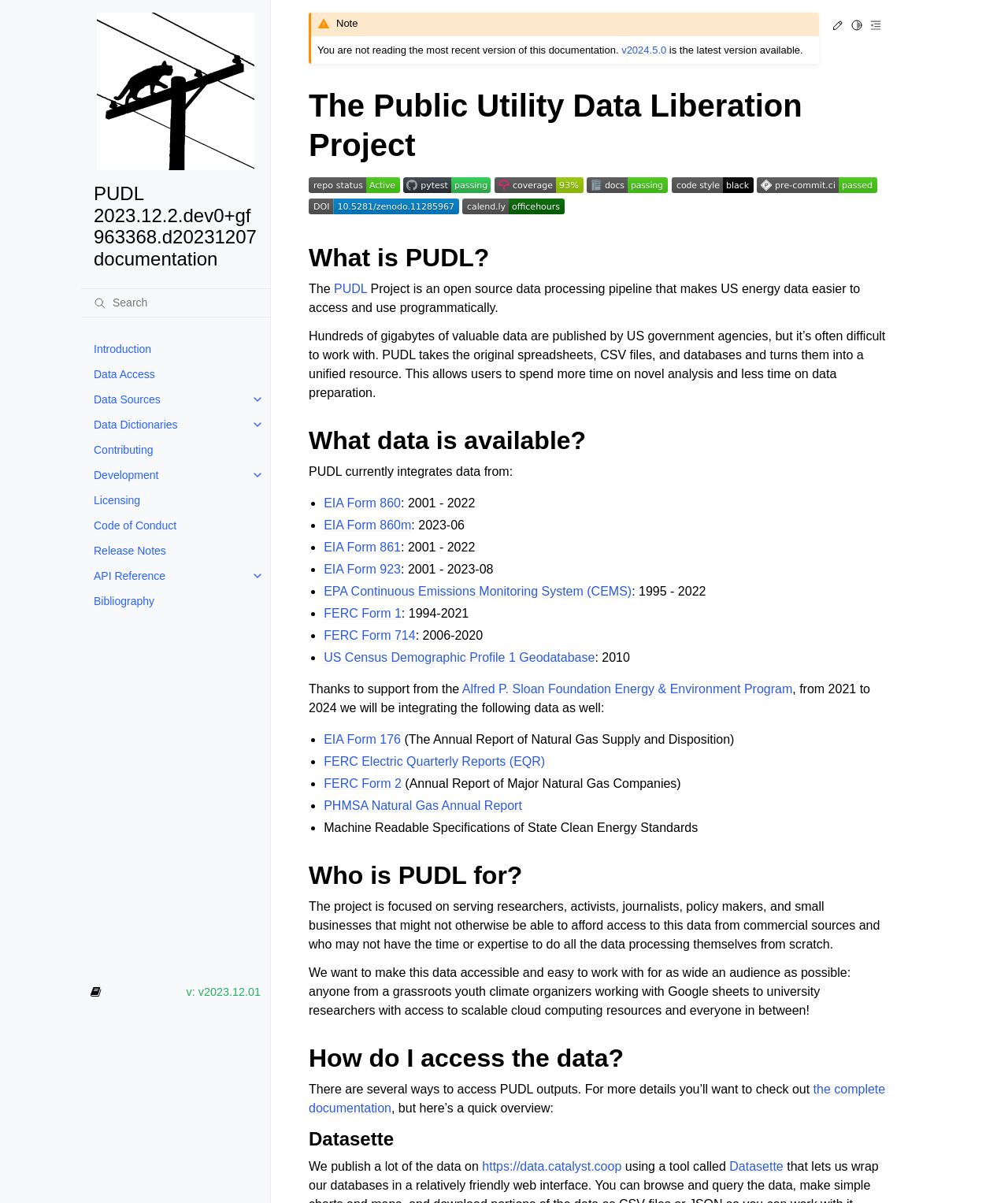Please determine the bounding box coordinates for the element with the description: "API Reference".

[0.08, 0.468, 0.268, 0.489]